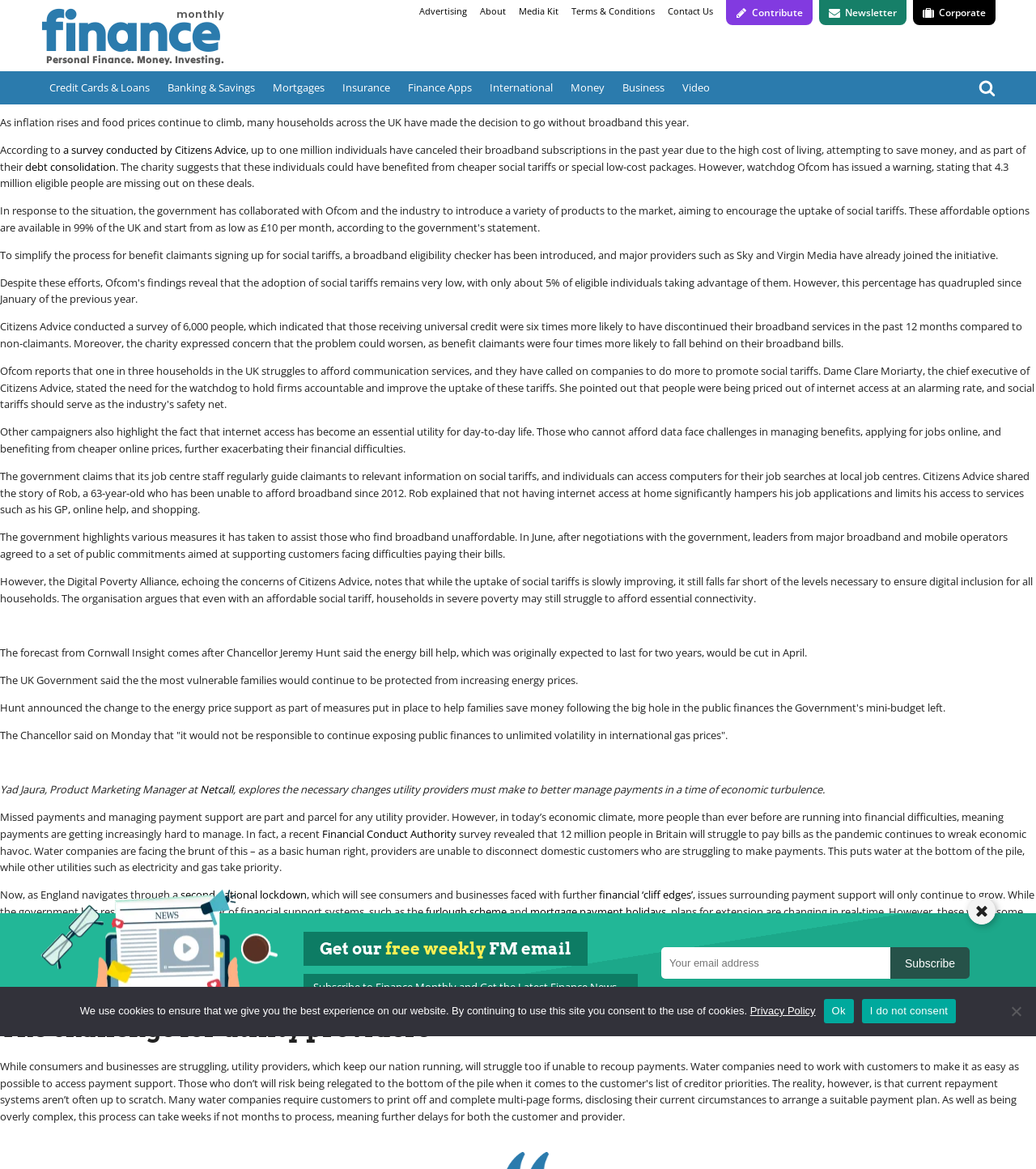Given the element description Netcall, identify the bounding box coordinates for the UI element on the webpage screenshot. The format should be (top-left x, top-left y, bottom-right x, bottom-right y), with values between 0 and 1.

[0.193, 0.669, 0.225, 0.682]